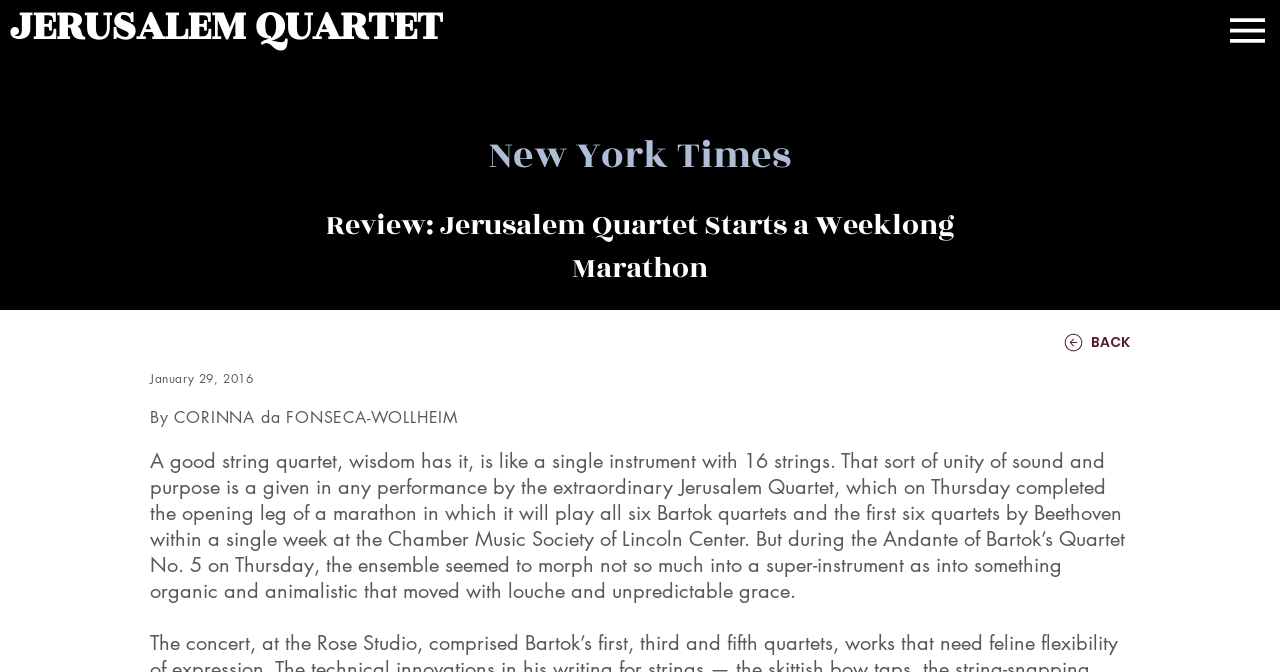Examine the image carefully and respond to the question with a detailed answer: 
Who wrote the review?

I found the answer by looking at the StaticText element with the text 'By CORINNA da FONSECA-WOLLHEIM' at coordinates [0.117, 0.606, 0.358, 0.637]. This text is likely to be the author's name.